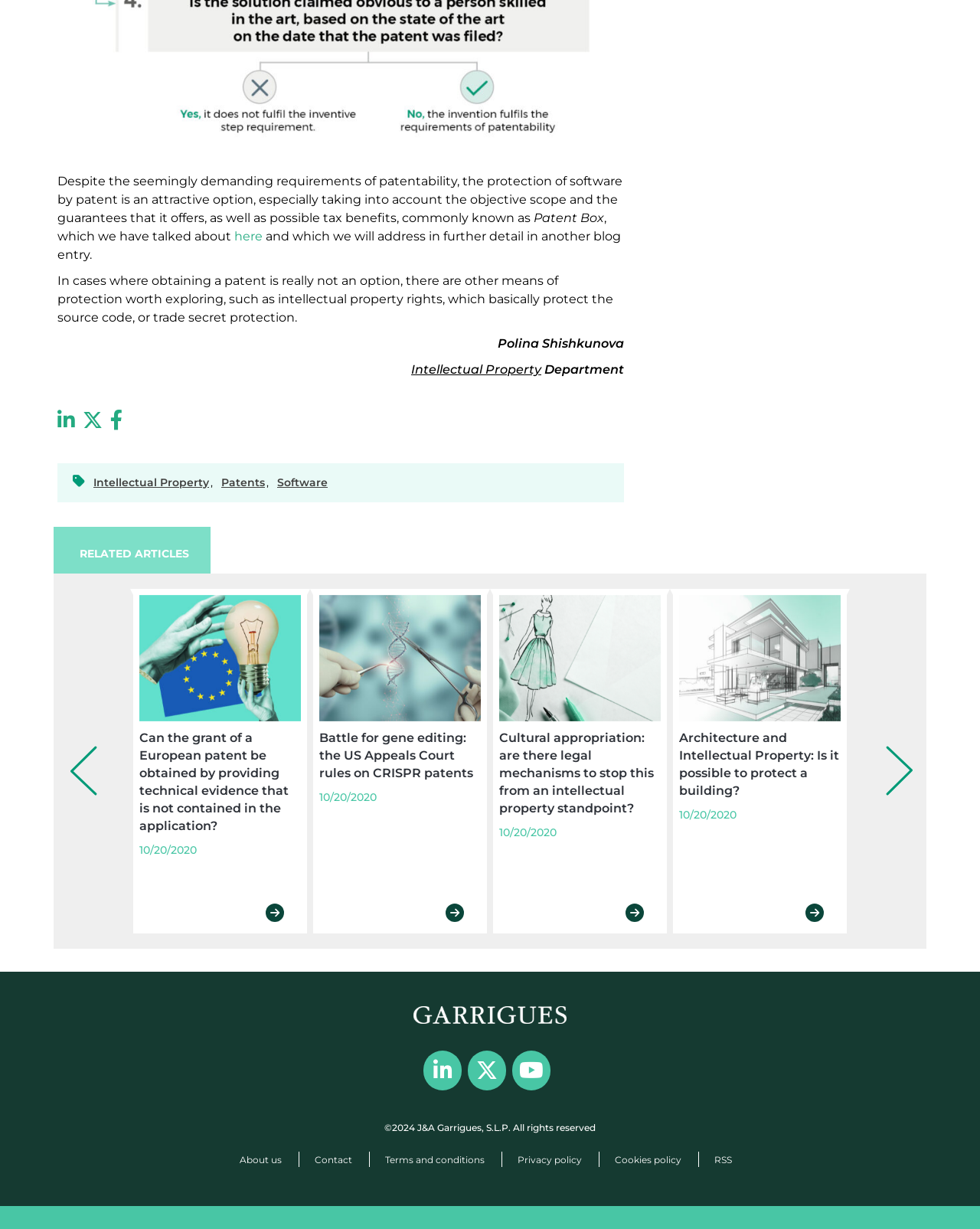What is the department related to the blog post?
Answer the question with a single word or phrase derived from the image.

Intellectual Property